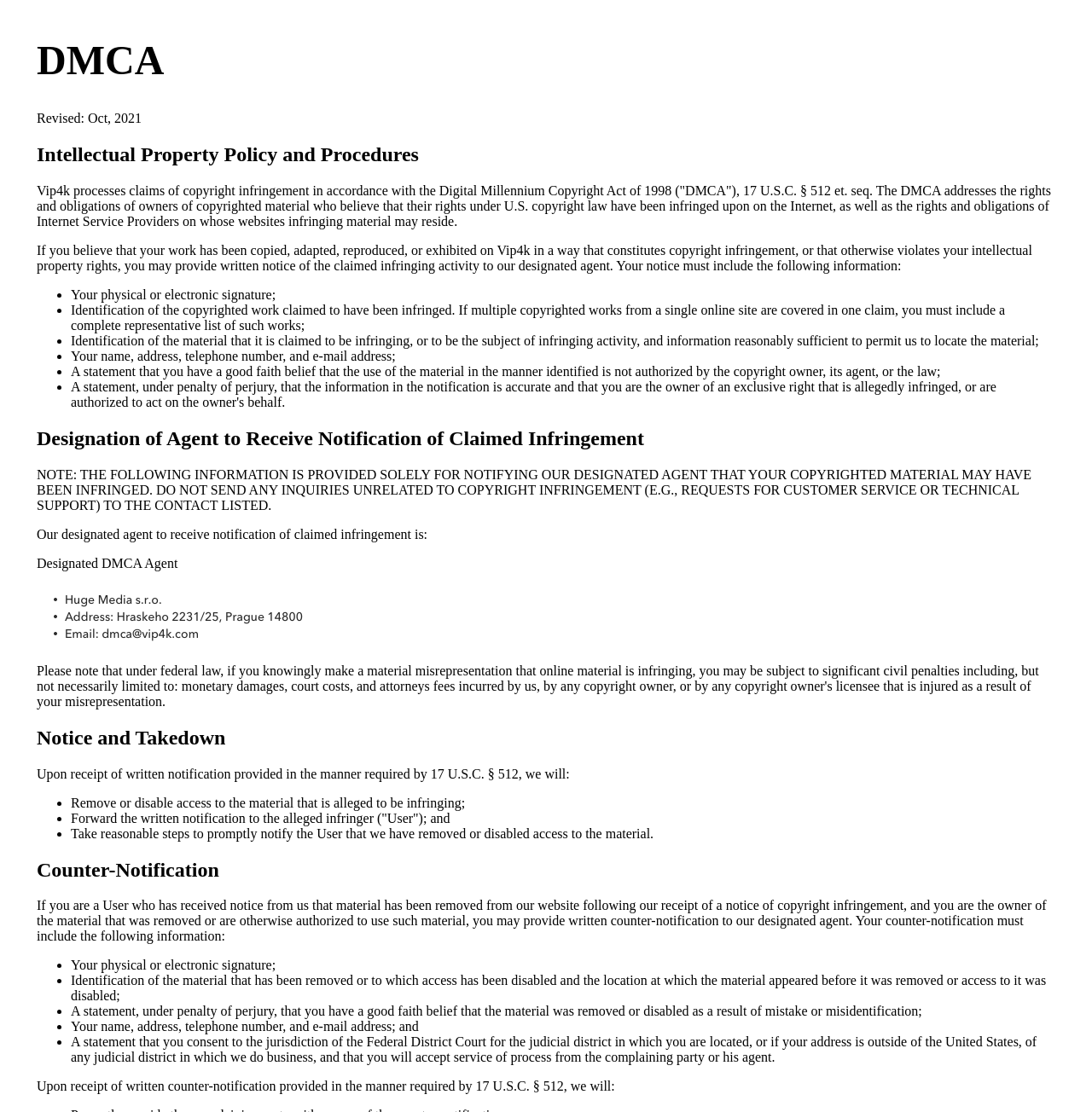Answer the following inquiry with a single word or phrase:
Who is the designated agent to receive notification of claimed infringement?

Designated DMCA Agent